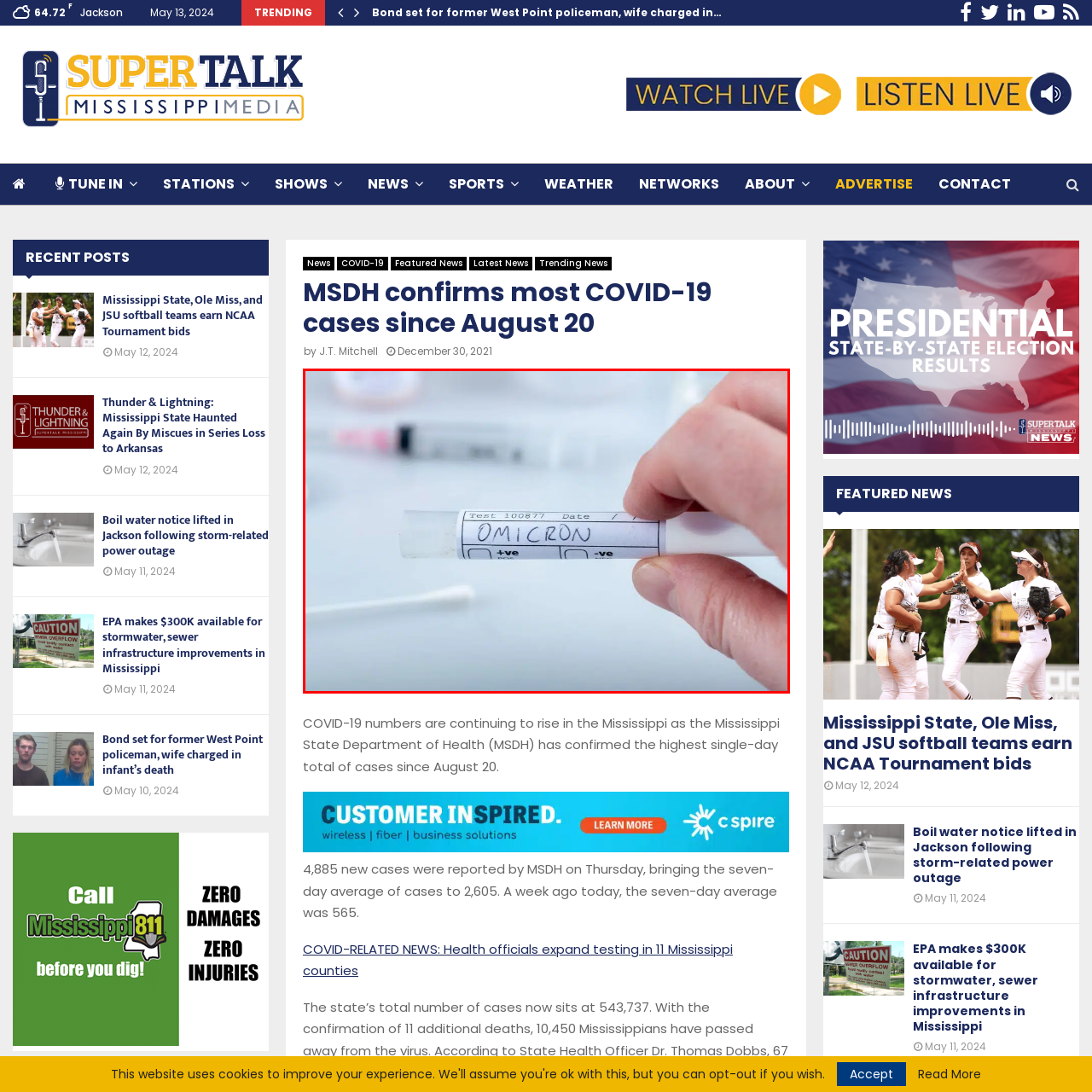What is the purpose of the test tube?
Scrutinize the image inside the red bounding box and provide a detailed and extensive answer to the question.

The test tube is labeled 'OMICRON' and has additional markings, including a test number and a date field, indicating that it contains a COVID-19 test sample, likely related to the Omicron variant of the virus.